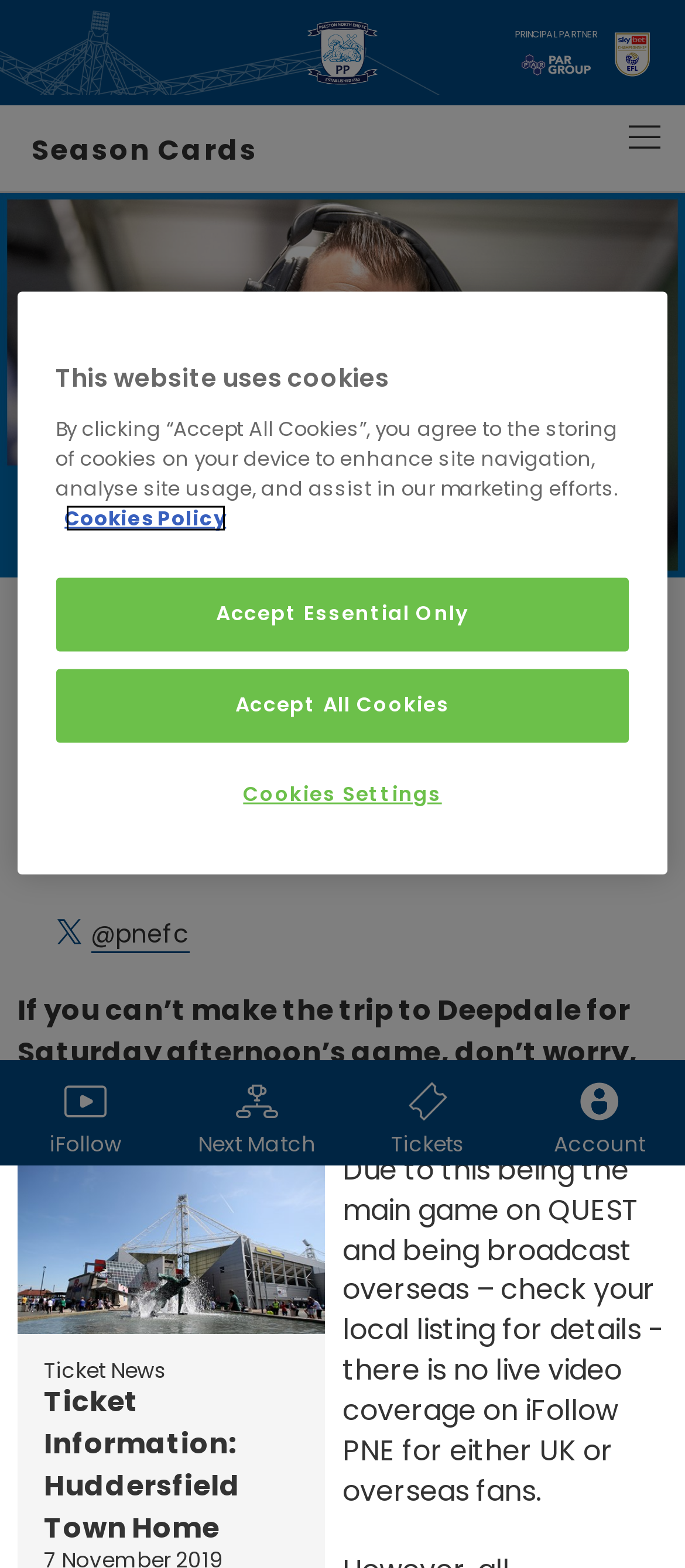What is the name of the team playing at home?
Refer to the image and give a detailed response to the question.

I inferred this answer by looking at the badge link with the text 'Preston North End badge' and the context of the webpage, which suggests that the team playing at home is Preston North End.